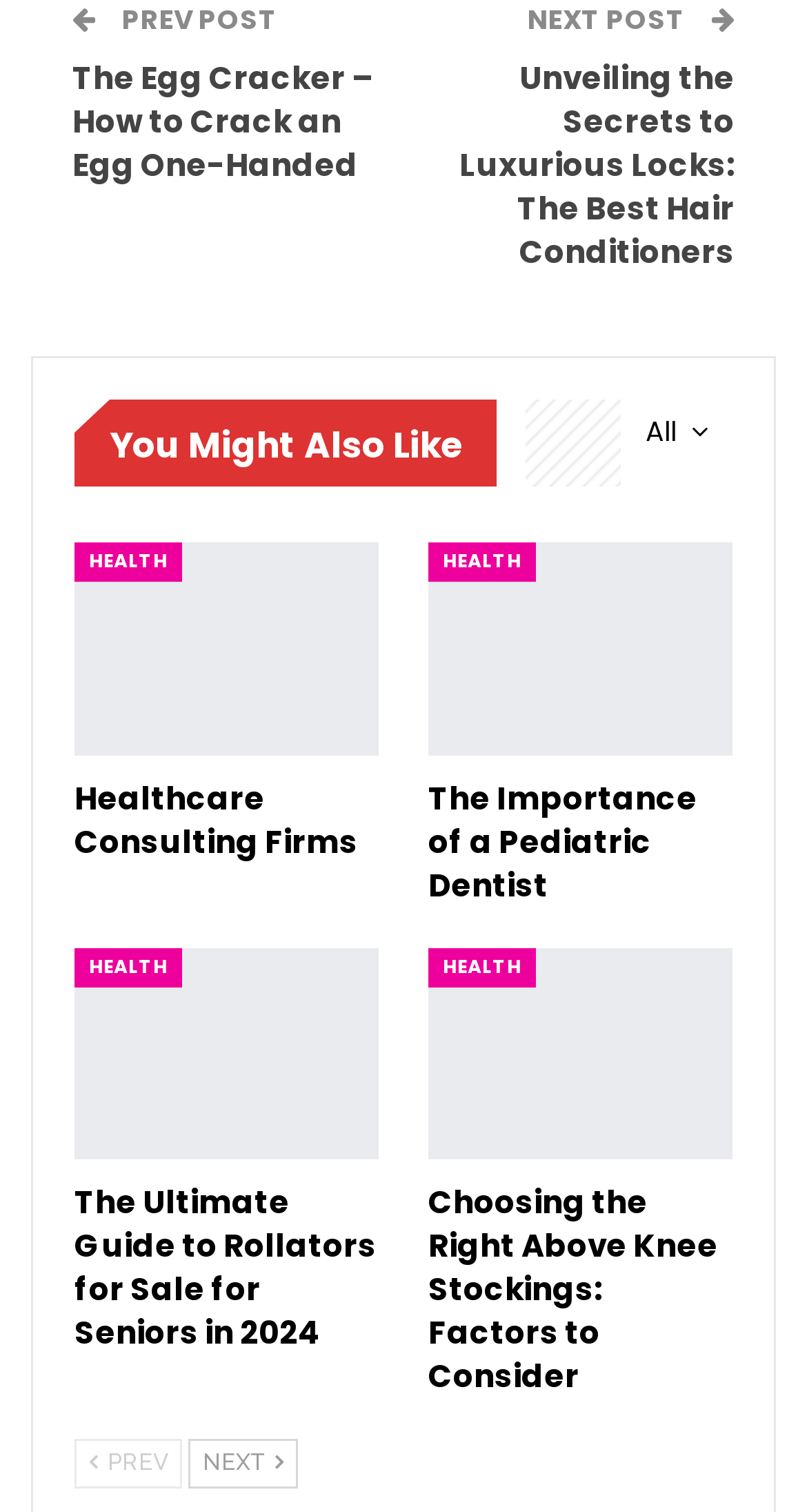Pinpoint the bounding box coordinates of the element that must be clicked to accomplish the following instruction: "read the article about hair conditioners". The coordinates should be in the format of four float numbers between 0 and 1, i.e., [left, top, right, bottom].

[0.569, 0.037, 0.91, 0.181]